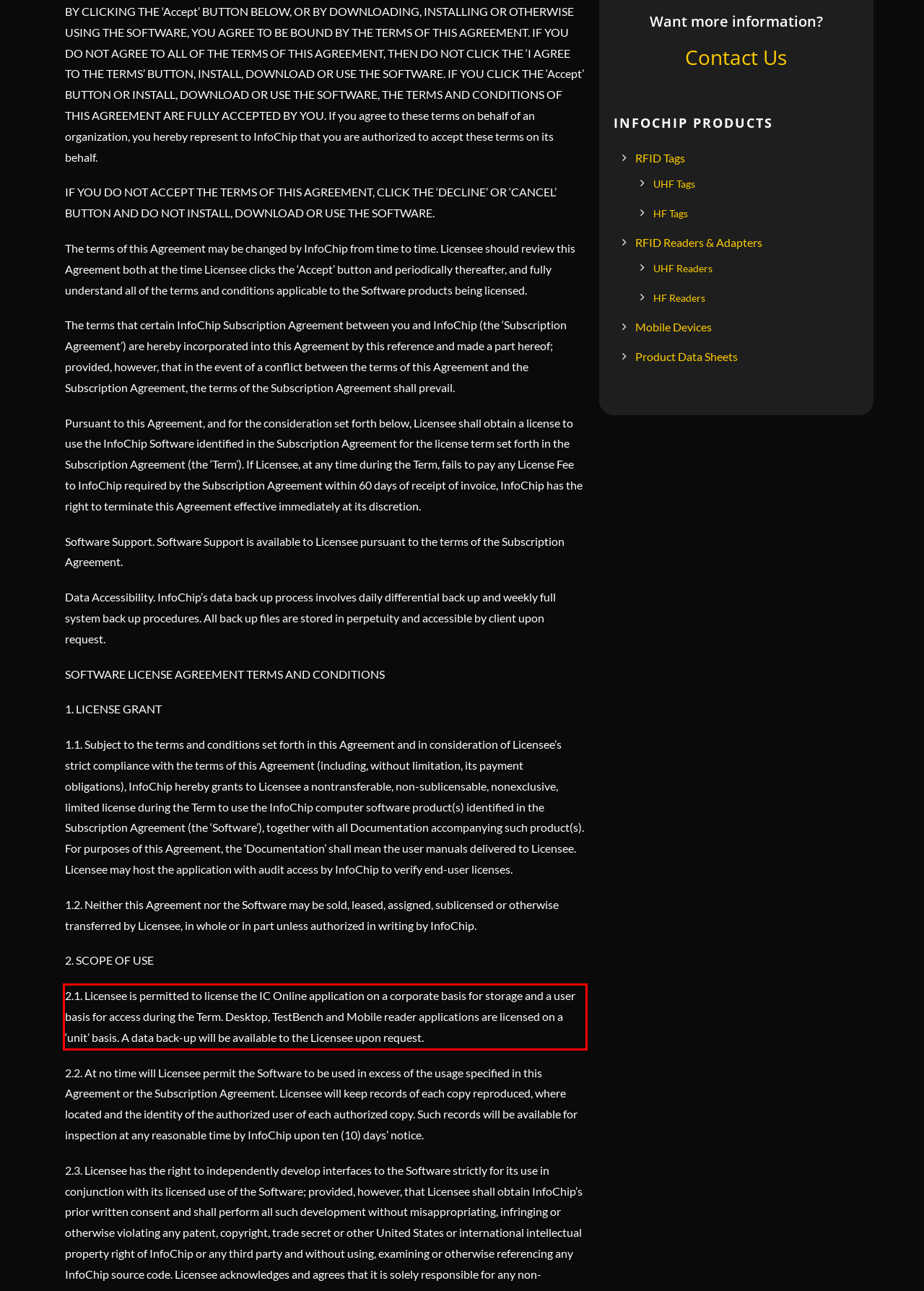Perform OCR on the text inside the red-bordered box in the provided screenshot and output the content.

2.1. Licensee is permitted to license the IC Online application on a corporate basis for storage and a user basis for access during the Term. Desktop, TestBench and Mobile reader applications are licensed on a ‘unit’ basis. A data back-up will be available to the Licensee upon request.